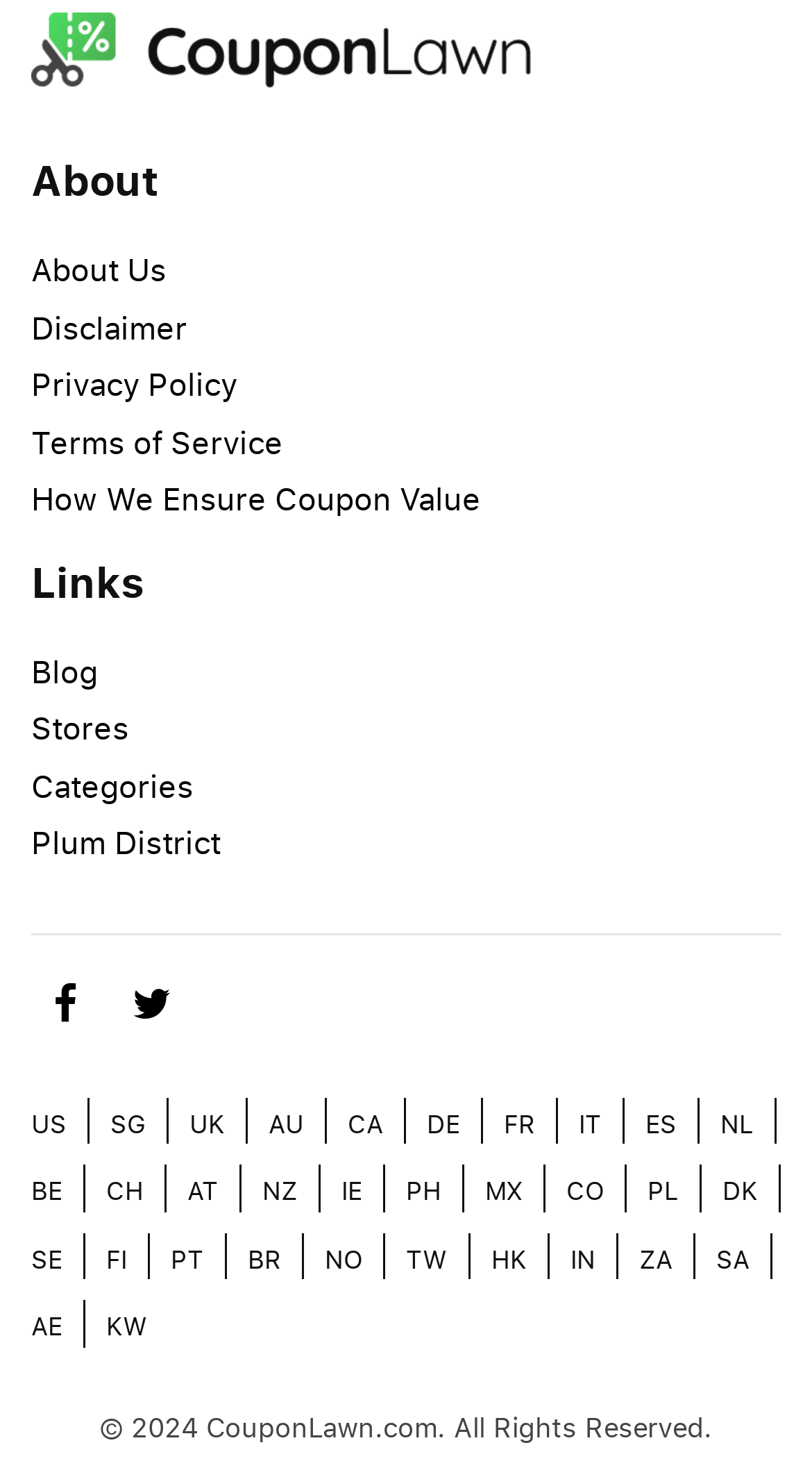Identify the bounding box coordinates for the region to click in order to carry out this instruction: "Read the 'Terms of Service'". Provide the coordinates using four float numbers between 0 and 1, formatted as [left, top, right, bottom].

[0.038, 0.284, 0.349, 0.313]